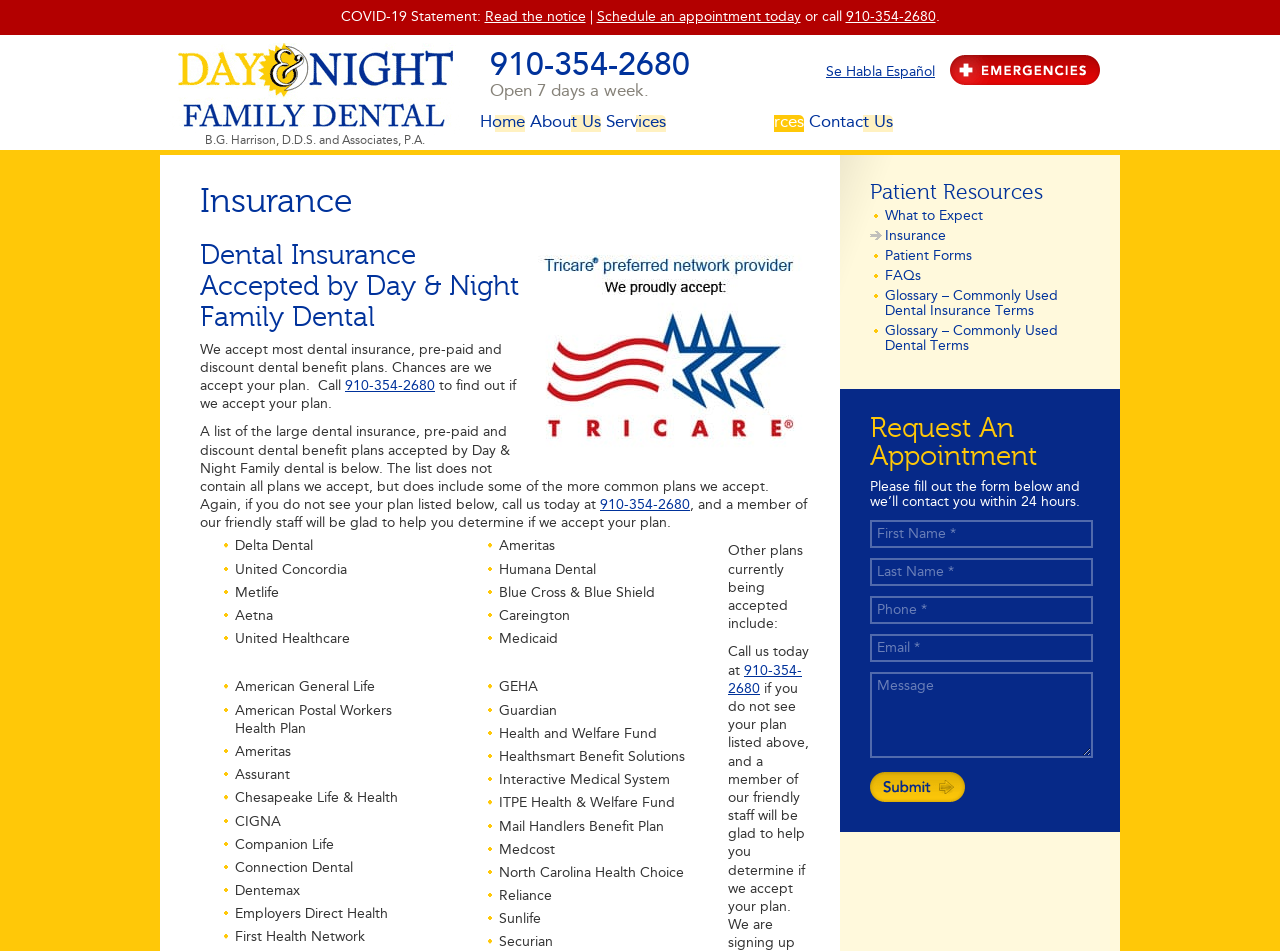Please identify the bounding box coordinates of where to click in order to follow the instruction: "Click the 'Schedule an appointment today' link".

[0.466, 0.011, 0.625, 0.026]